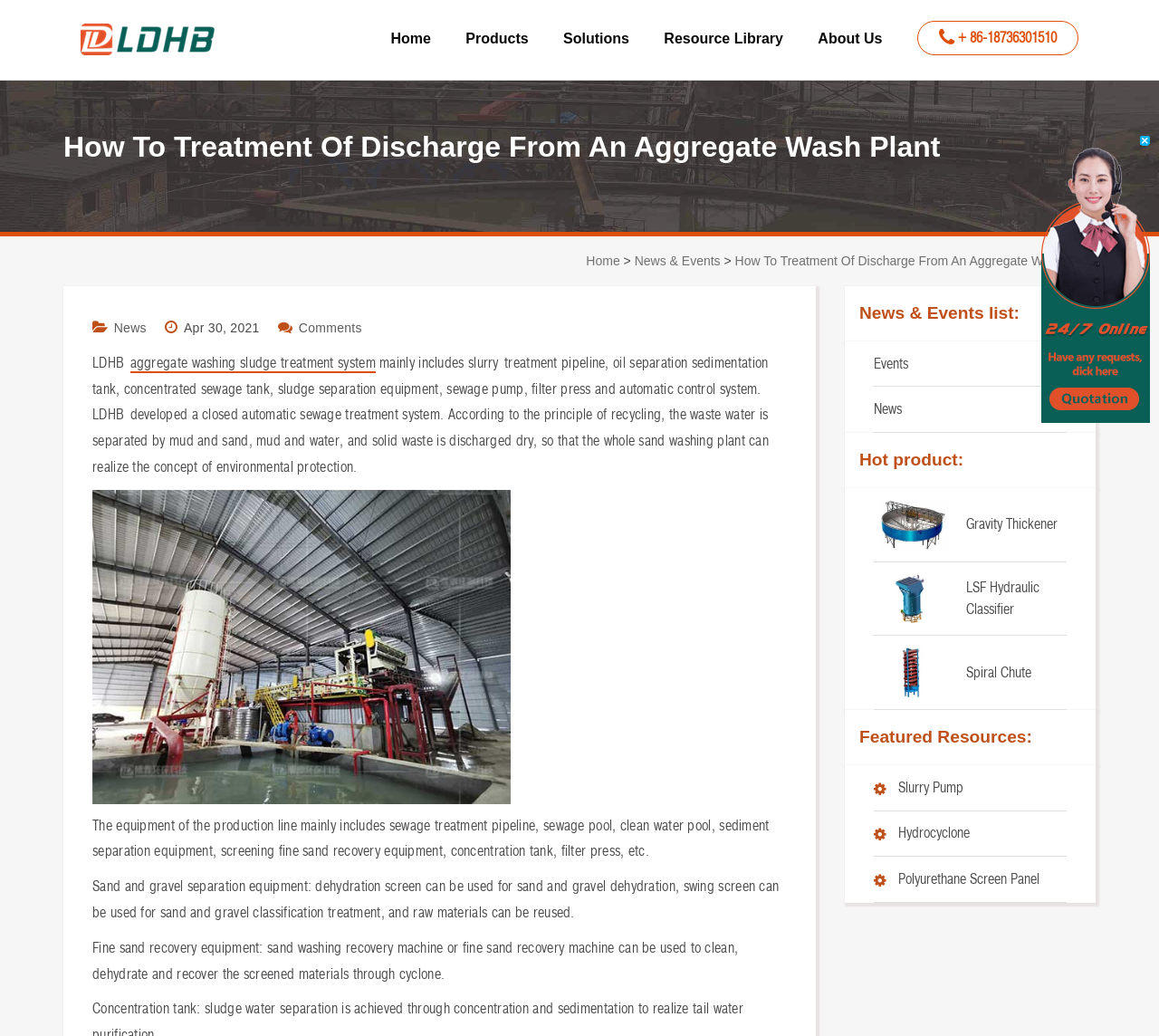Identify and provide the title of the webpage.

How To Treatment Of Discharge From An Aggregate Wash Plant